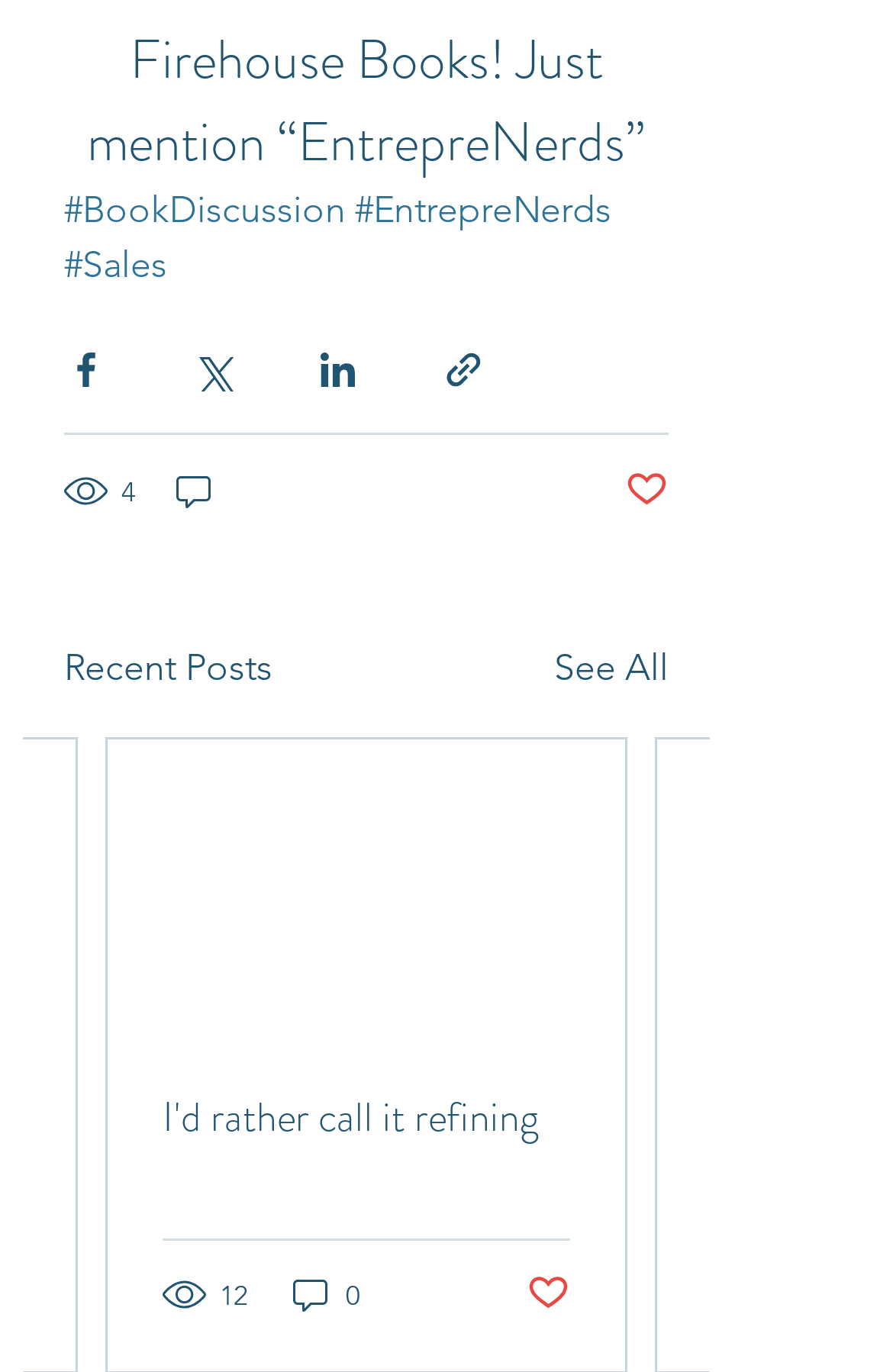Please specify the bounding box coordinates in the format (top-left x, top-left y, bottom-right x, bottom-right y), with values ranging from 0 to 1. Identify the bounding box for the UI component described as follows: aria-label="Share via link"

[0.354, 0.254, 0.403, 0.286]